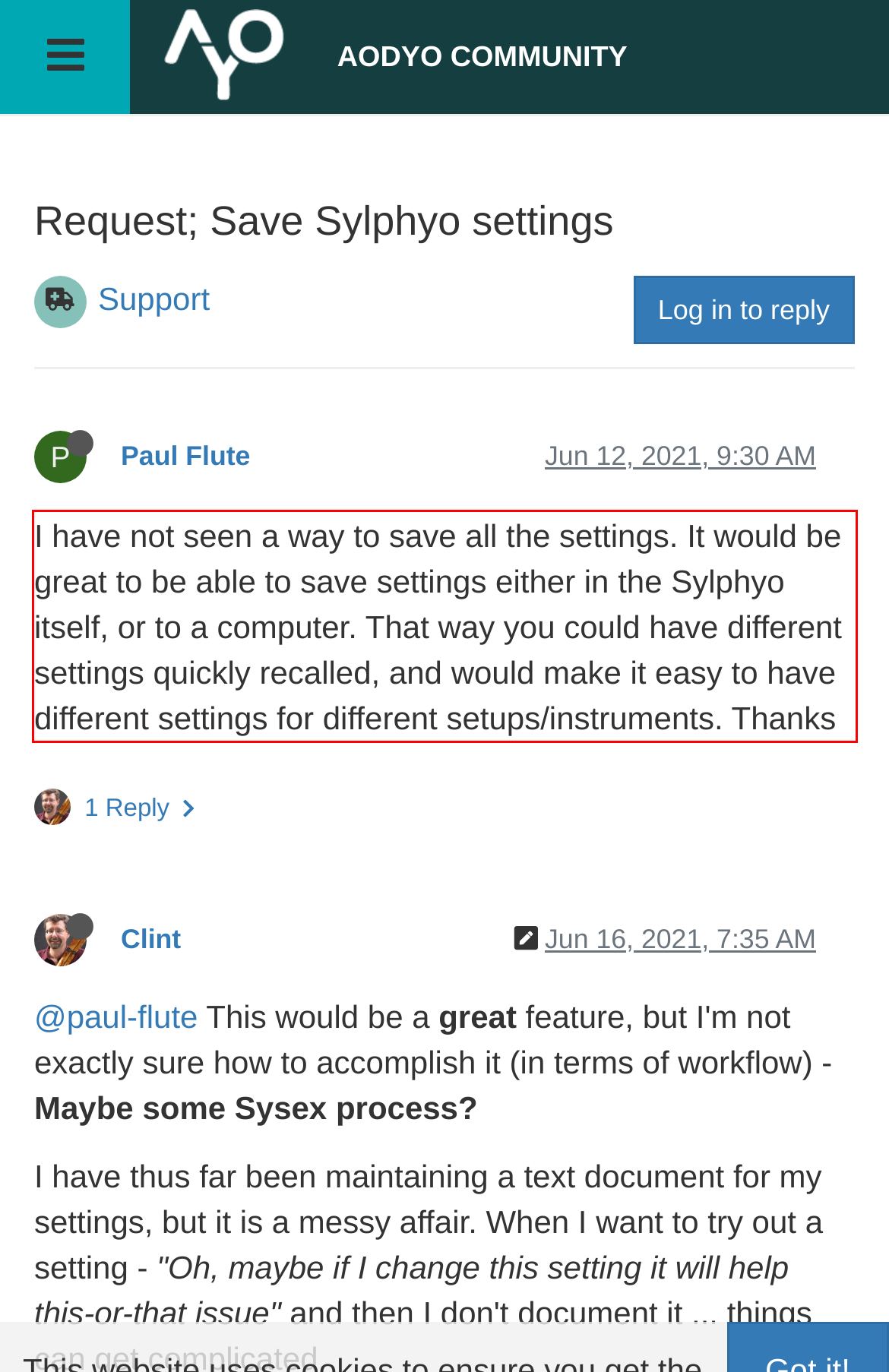From the provided screenshot, extract the text content that is enclosed within the red bounding box.

I have not seen a way to save all the settings. It would be great to be able to save settings either in the Sylphyo itself, or to a computer. That way you could have different settings quickly recalled, and would make it easy to have different settings for different setups/instruments. Thanks